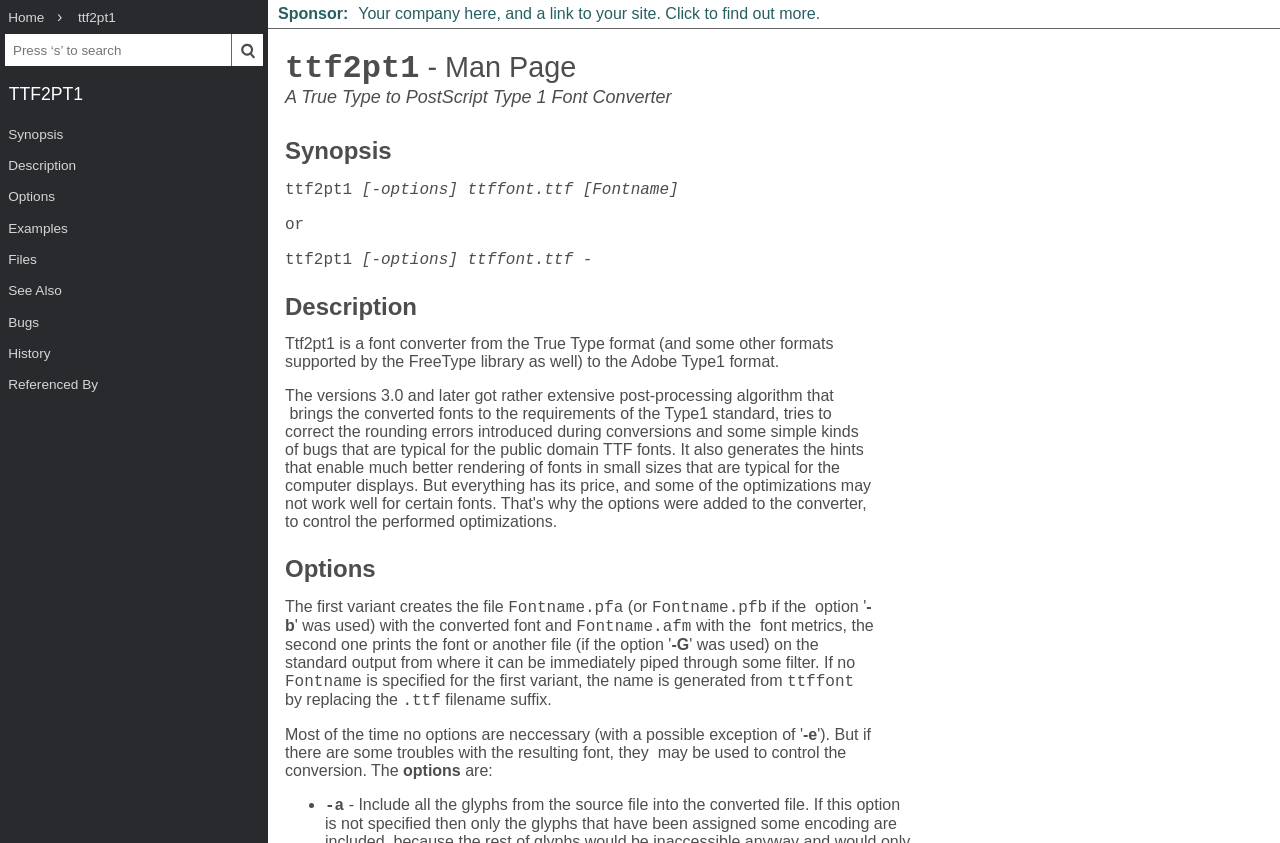Please determine the bounding box coordinates of the element to click in order to execute the following instruction: "Click the 'Home' link". The coordinates should be four float numbers between 0 and 1, specified as [left, top, right, bottom].

[0.0, 0.002, 0.041, 0.039]